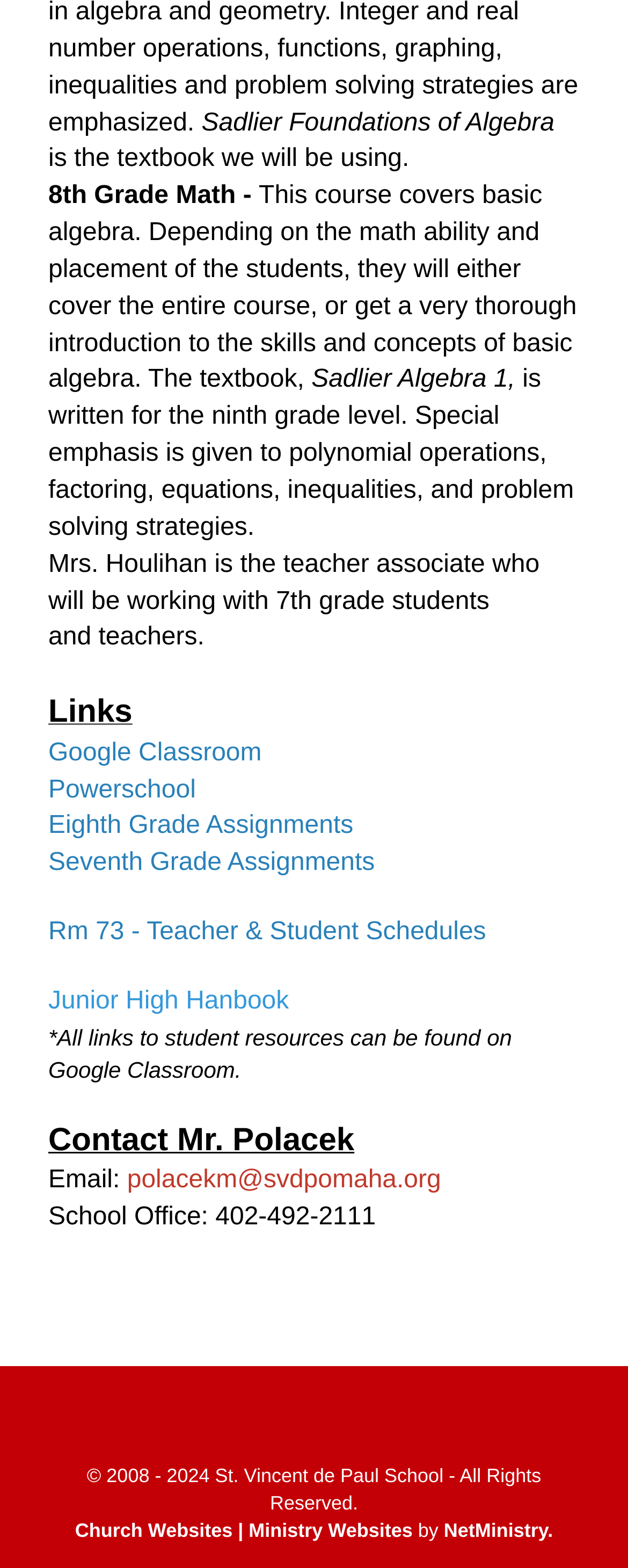Identify the bounding box coordinates of the area that should be clicked in order to complete the given instruction: "Explore Church Websites". The bounding box coordinates should be four float numbers between 0 and 1, i.e., [left, top, right, bottom].

[0.12, 0.969, 0.666, 0.984]